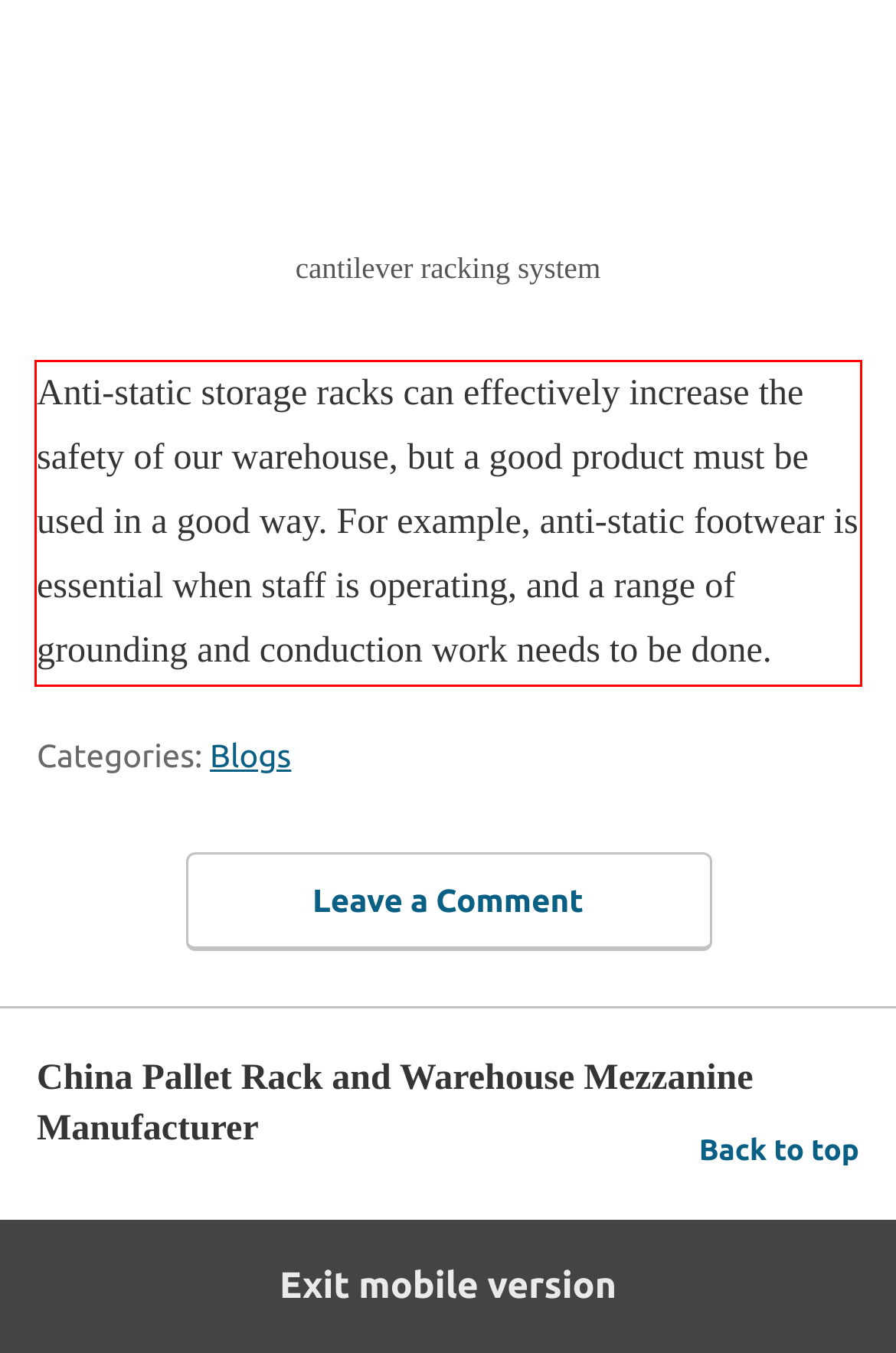Please identify and extract the text from the UI element that is surrounded by a red bounding box in the provided webpage screenshot.

Anti-static storage racks can effectively increase the safety of our warehouse, but a good product must be used in a good way. For example, anti-static footwear is essential when staff is operating, and a range of grounding and conduction work needs to be done.